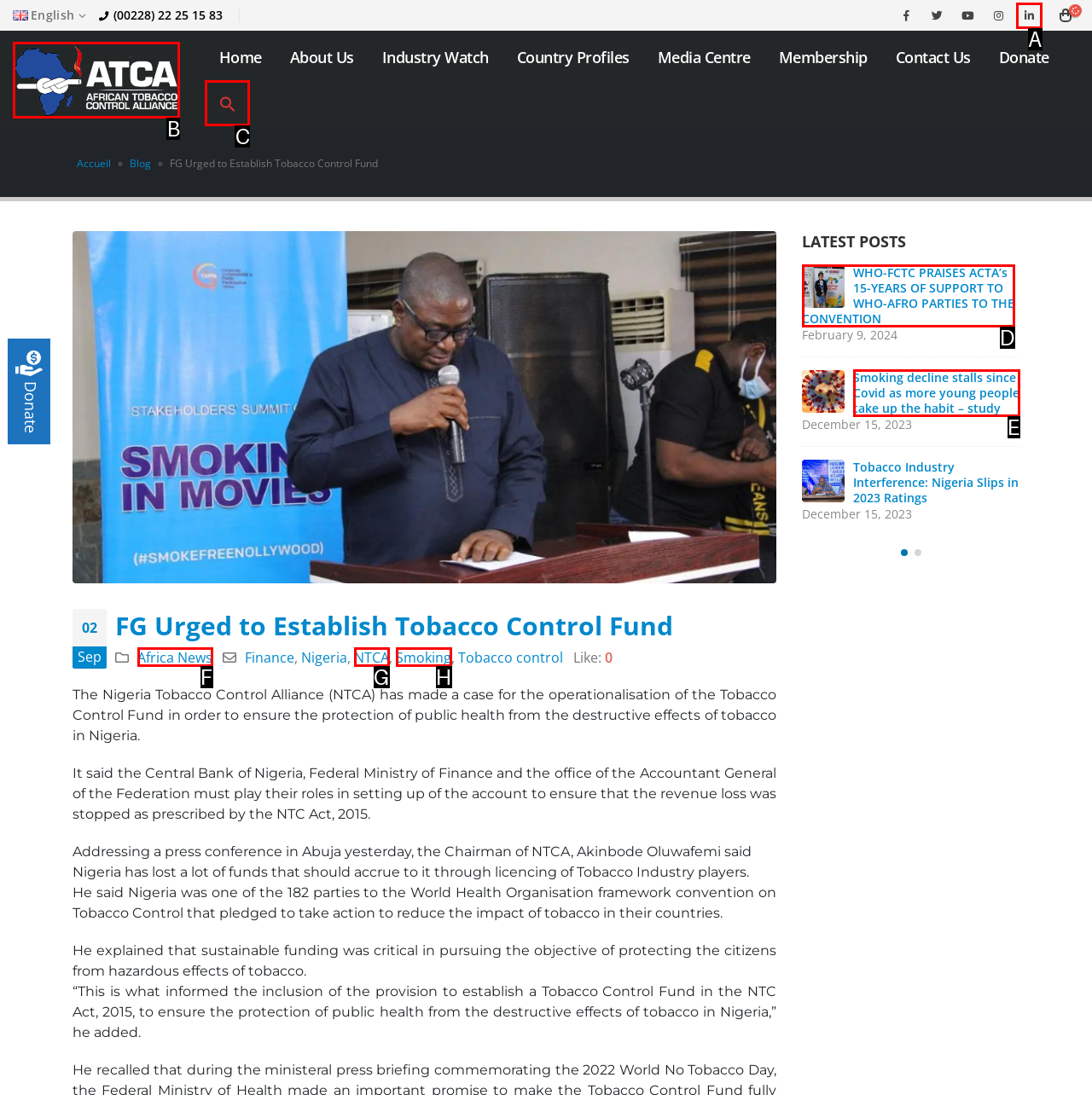Given the description: aria-label="Search Icon Link", select the HTML element that matches it best. Reply with the letter of the chosen option directly.

C